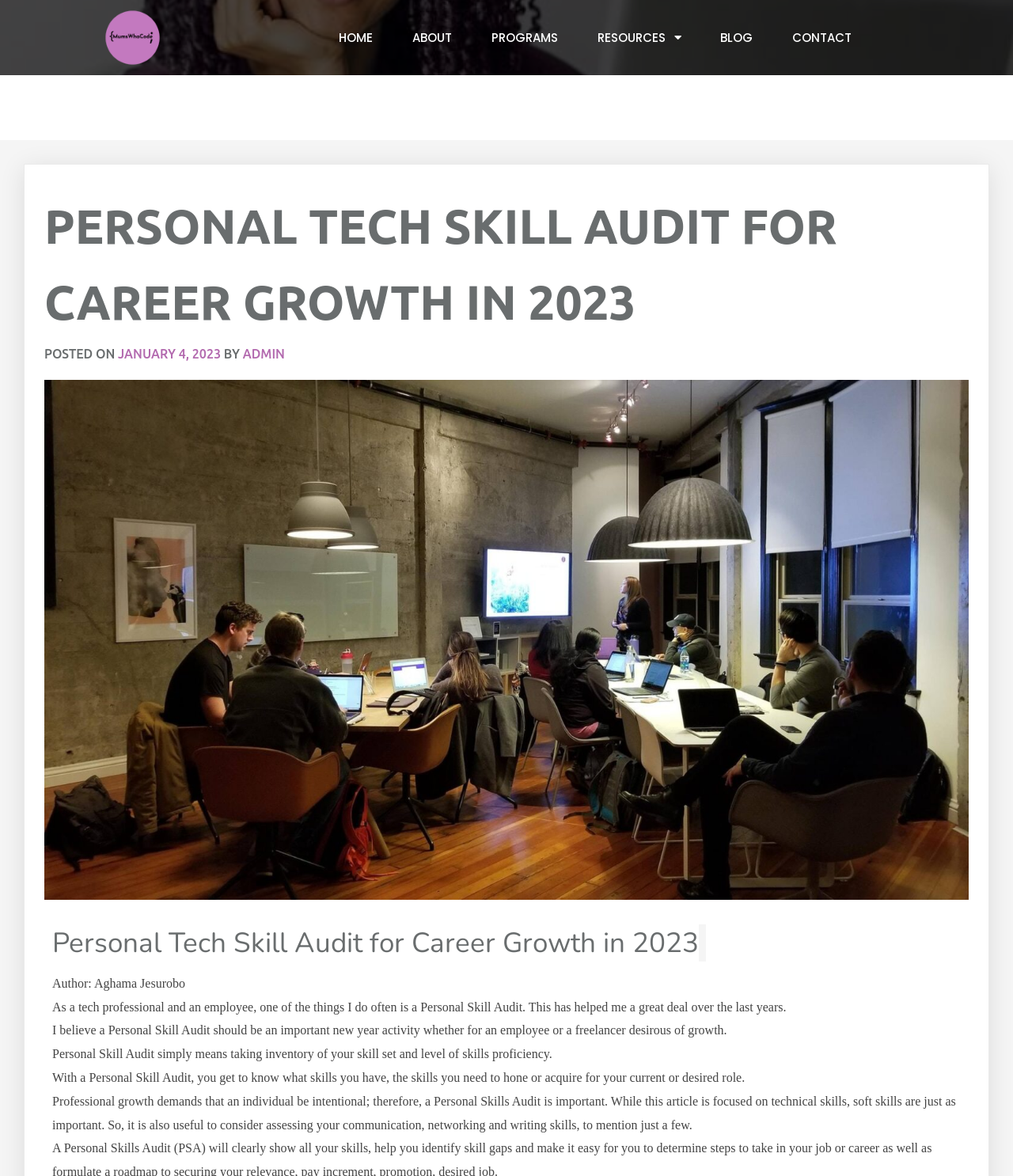Respond with a single word or short phrase to the following question: 
Who is the author of the article?

Aghama Jesurobo